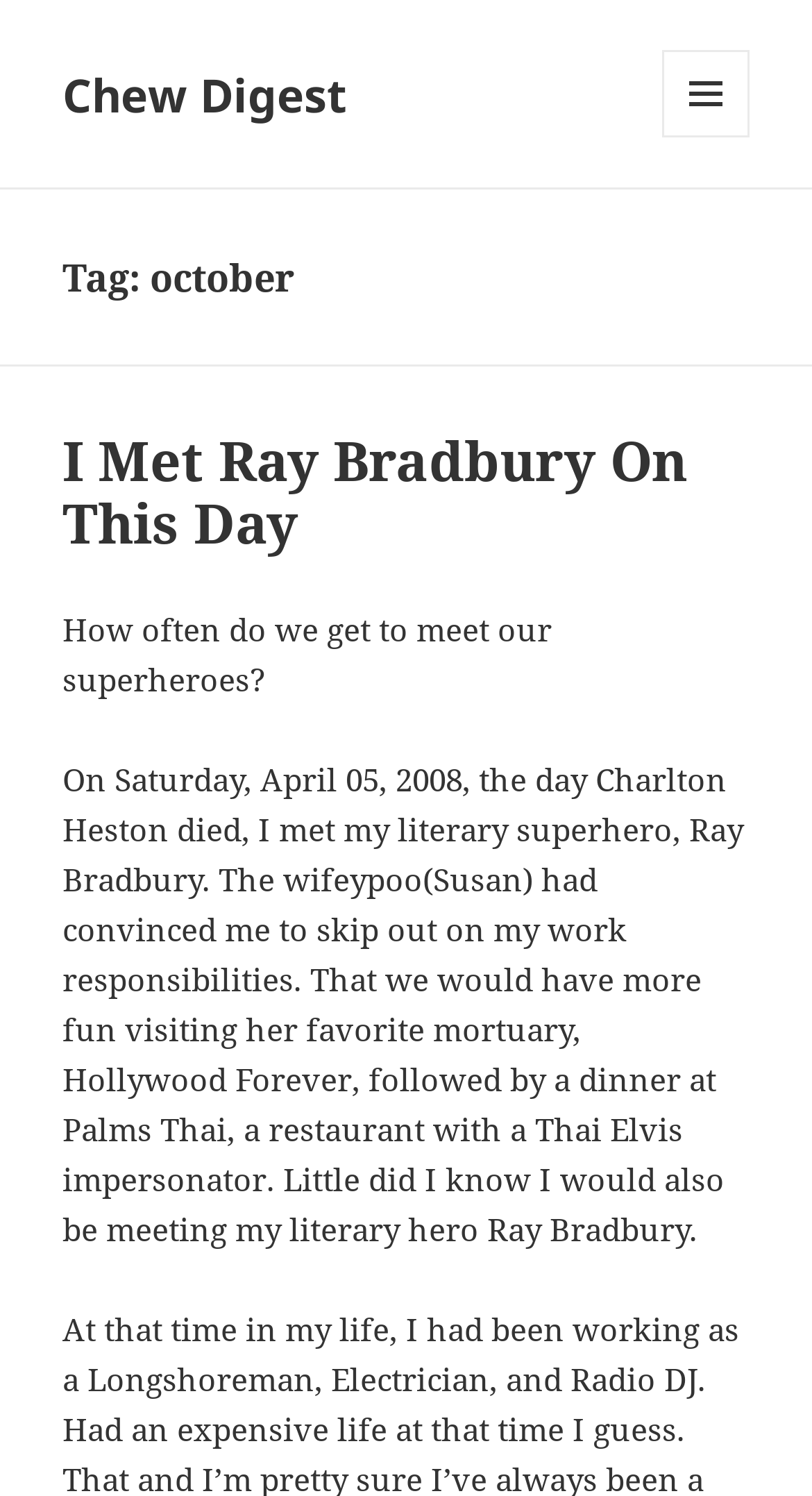What is the name of the restaurant with a Thai Elvis impersonator?
Analyze the screenshot and provide a detailed answer to the question.

The answer can be found in the text 'That we would have more fun visiting her favorite mortuary, Hollywood Forever, followed by a dinner at Palms Thai, a restaurant with a Thai Elvis impersonator.' which mentions the name of the restaurant as Palms Thai.